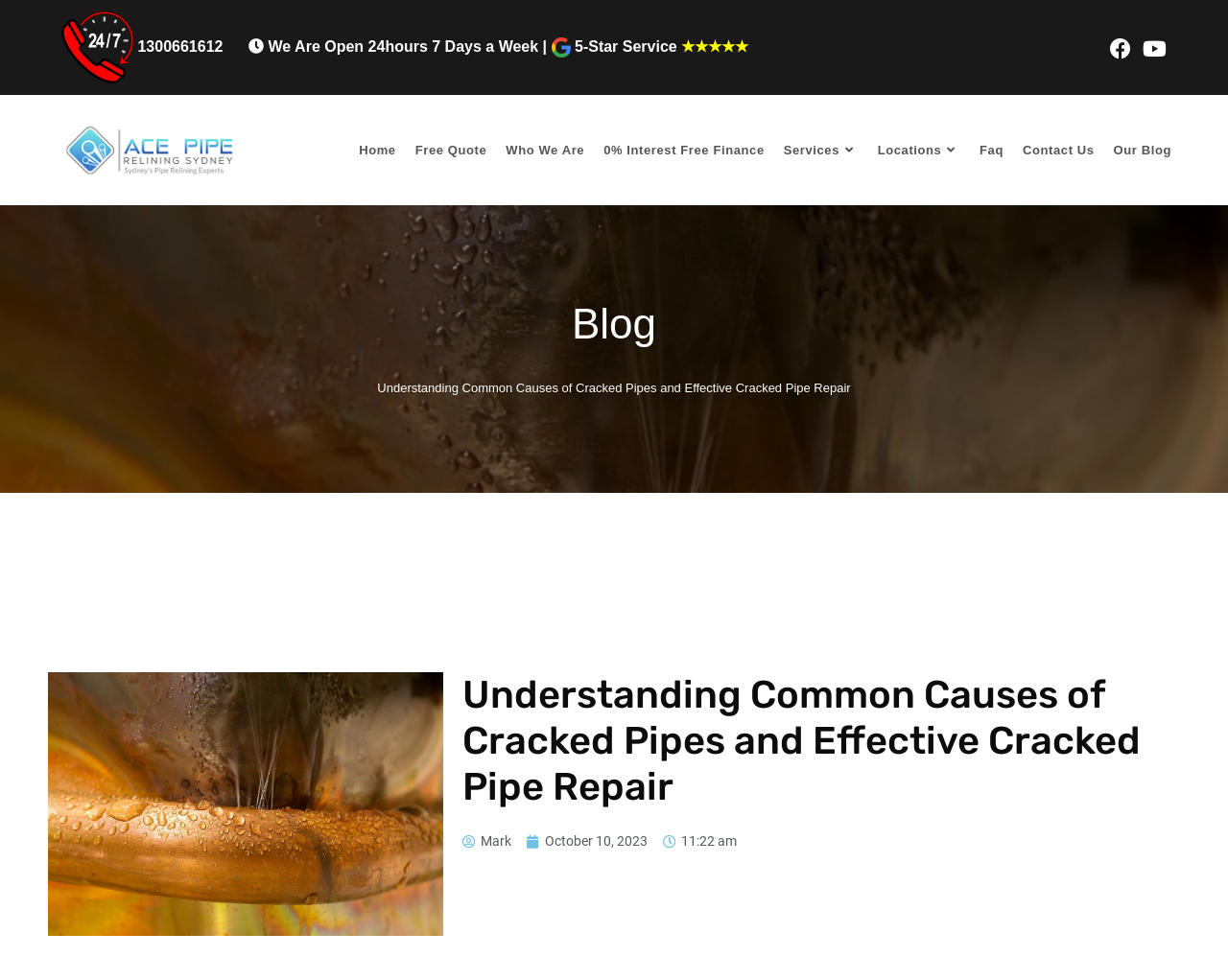Please identify the bounding box coordinates of the area that needs to be clicked to fulfill the following instruction: "Visit the home page."

[0.284, 0.117, 0.33, 0.19]